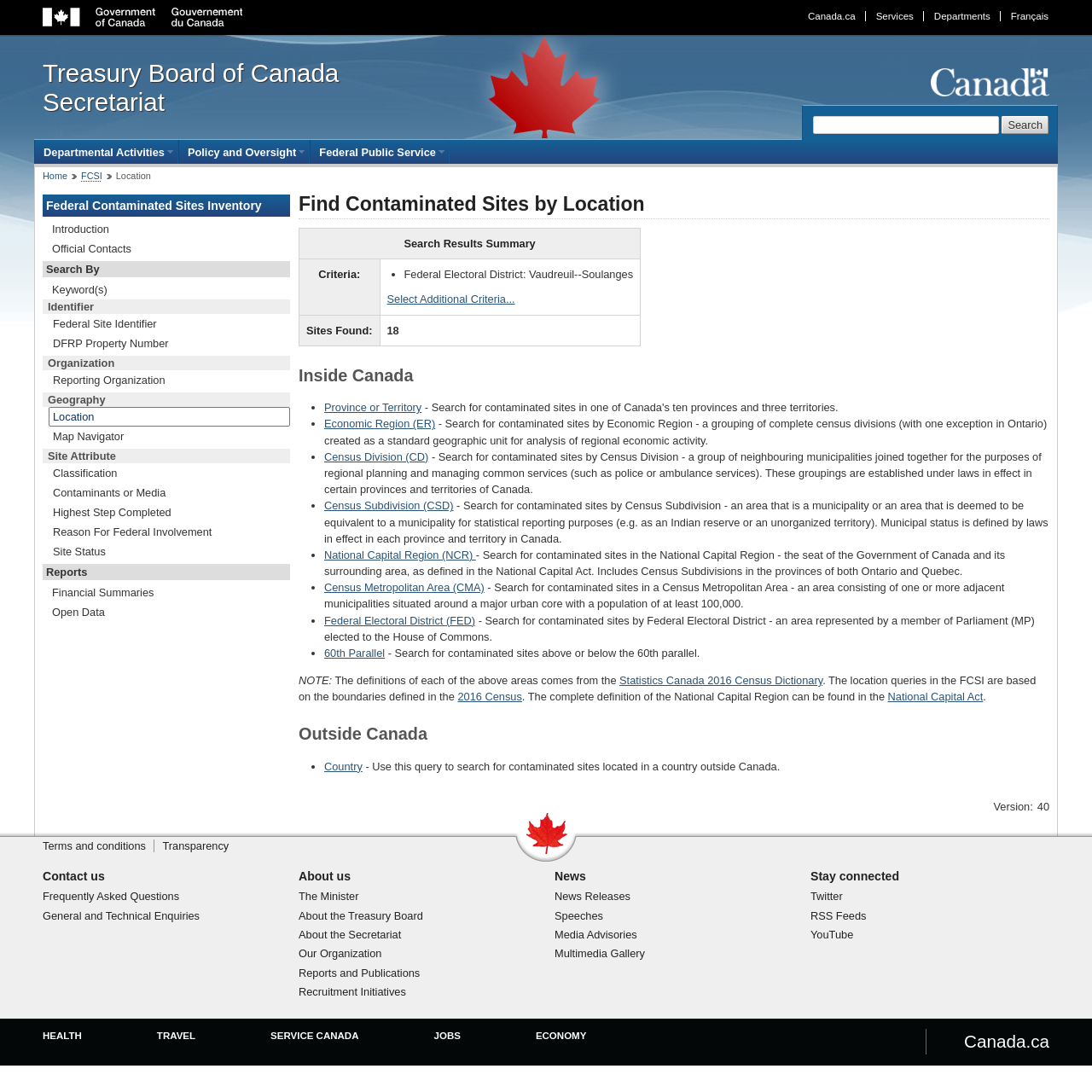Offer an extensive depiction of the webpage and its key elements.

The webpage is titled "Find Contaminated Sites by Location" and has a search function at the top right corner. Below the search bar, there is a horizontal menu bar with several links, including "Home", "FCSI", and "Location". 

The main content of the page is divided into two sections: "Inside Canada" and "Outside Canada". The "Inside Canada" section provides various options to search for contaminated sites by location, including Province or Territory, Economic Region, Census Division, Census Subdivision, National Capital Region, Census Metropolitan Area, Federal Electoral District, and 60th Parallel. Each option has a brief description and a link to search for contaminated sites within that area.

The "Outside Canada" section allows users to search for contaminated sites by country. Below the search options, there is a note explaining that the definitions of each area come from the Statistics Canada 2016 Census Dictionary and the location queries in the FCSI are based on the boundaries defined in the 2016 Census.

At the bottom of the page, there is a section with version information. The page also has a secondary menu with links to other related pages.